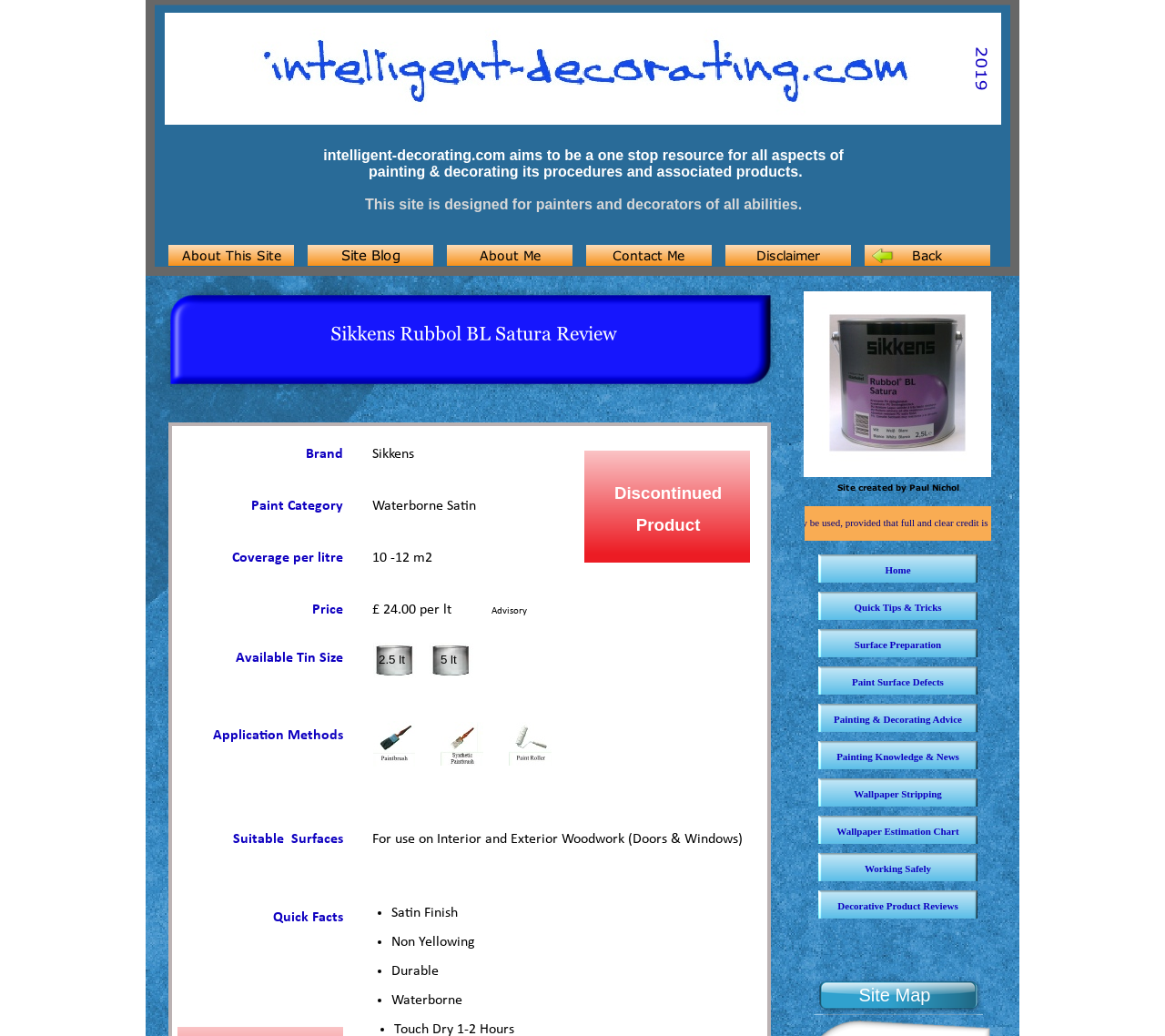Use a single word or phrase to respond to the question:
What is the price of the product per liter?

£ 24.00